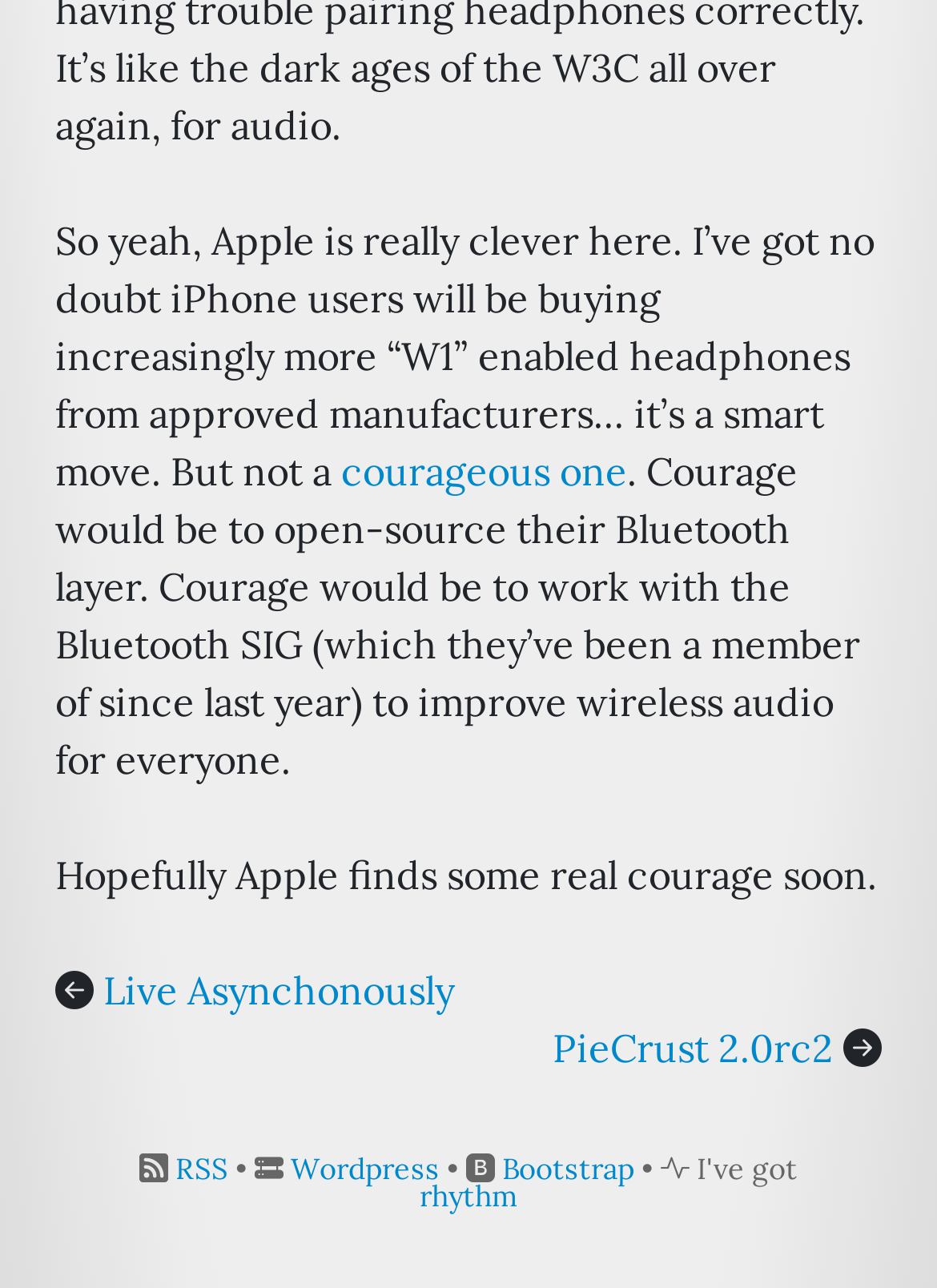What is the tone of the author in the main article?
Provide a concise answer using a single word or phrase based on the image.

Critical